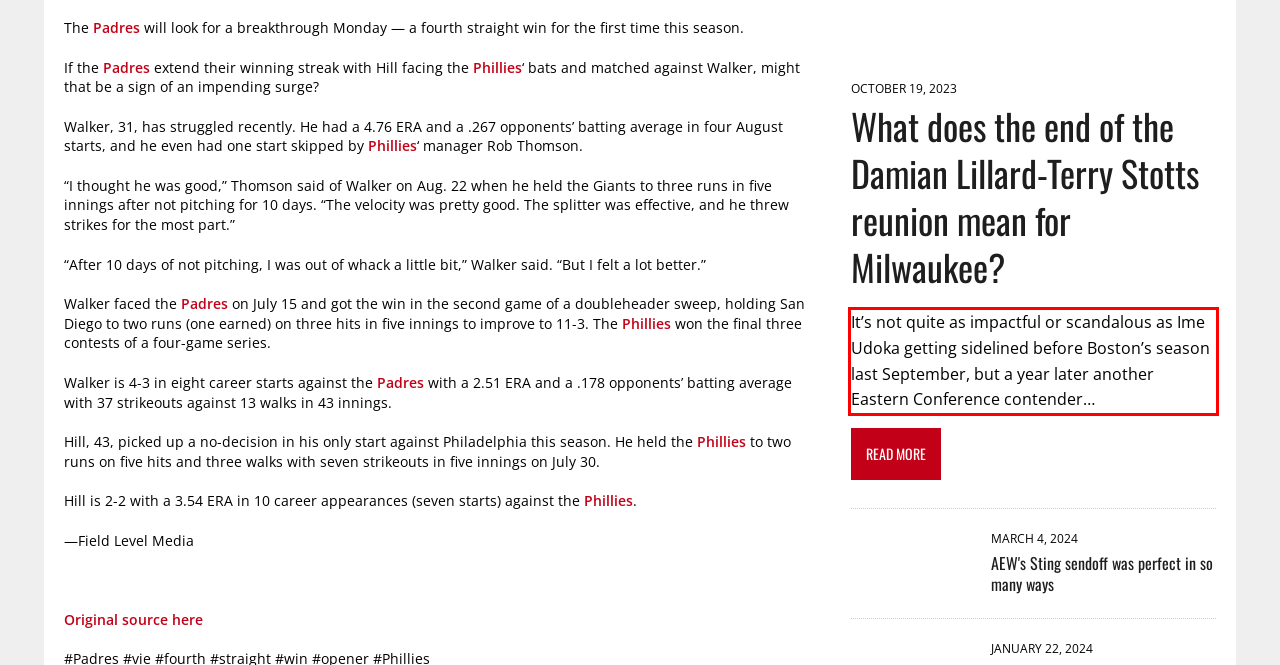Using the provided screenshot of a webpage, recognize the text inside the red rectangle bounding box by performing OCR.

It’s not quite as impactful or scandalous as Ime Udoka getting sidelined before Boston’s season last September, but a year later another Eastern Conference contender…